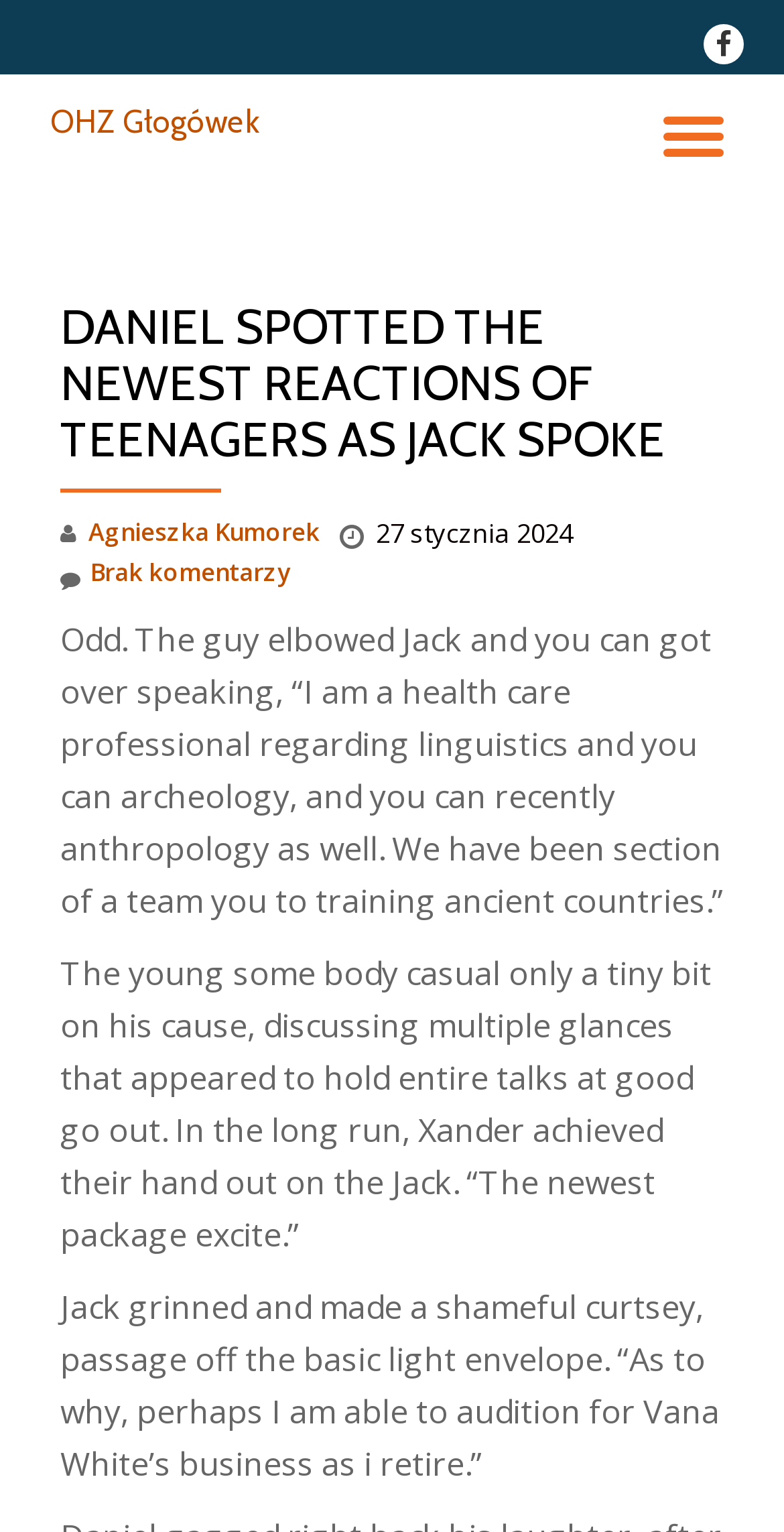Reply to the question with a single word or phrase:
Who is the author of the article?

Agnieszka Kumorek